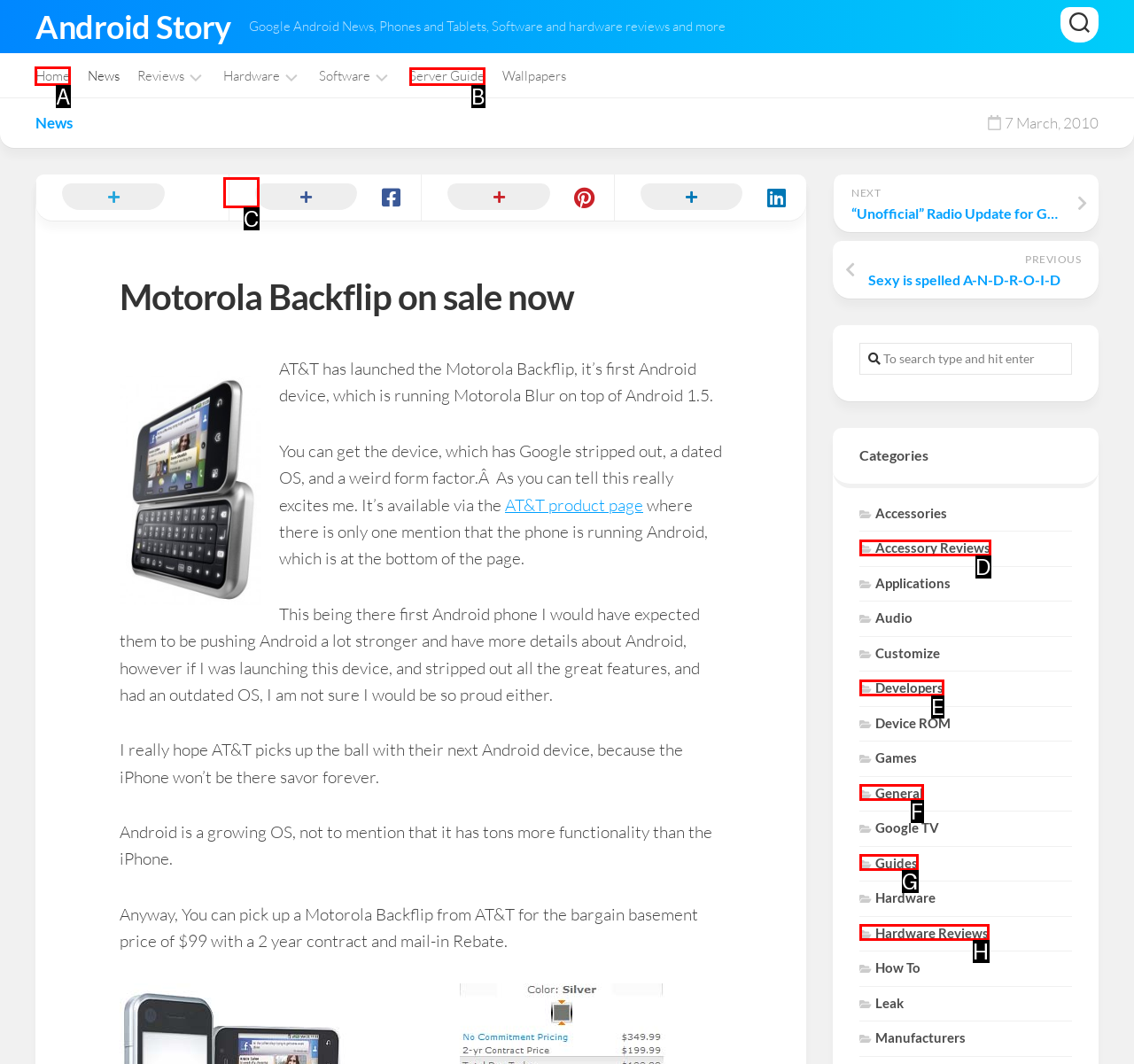Select the correct HTML element to complete the following task: Click on 'Home'
Provide the letter of the choice directly from the given options.

A